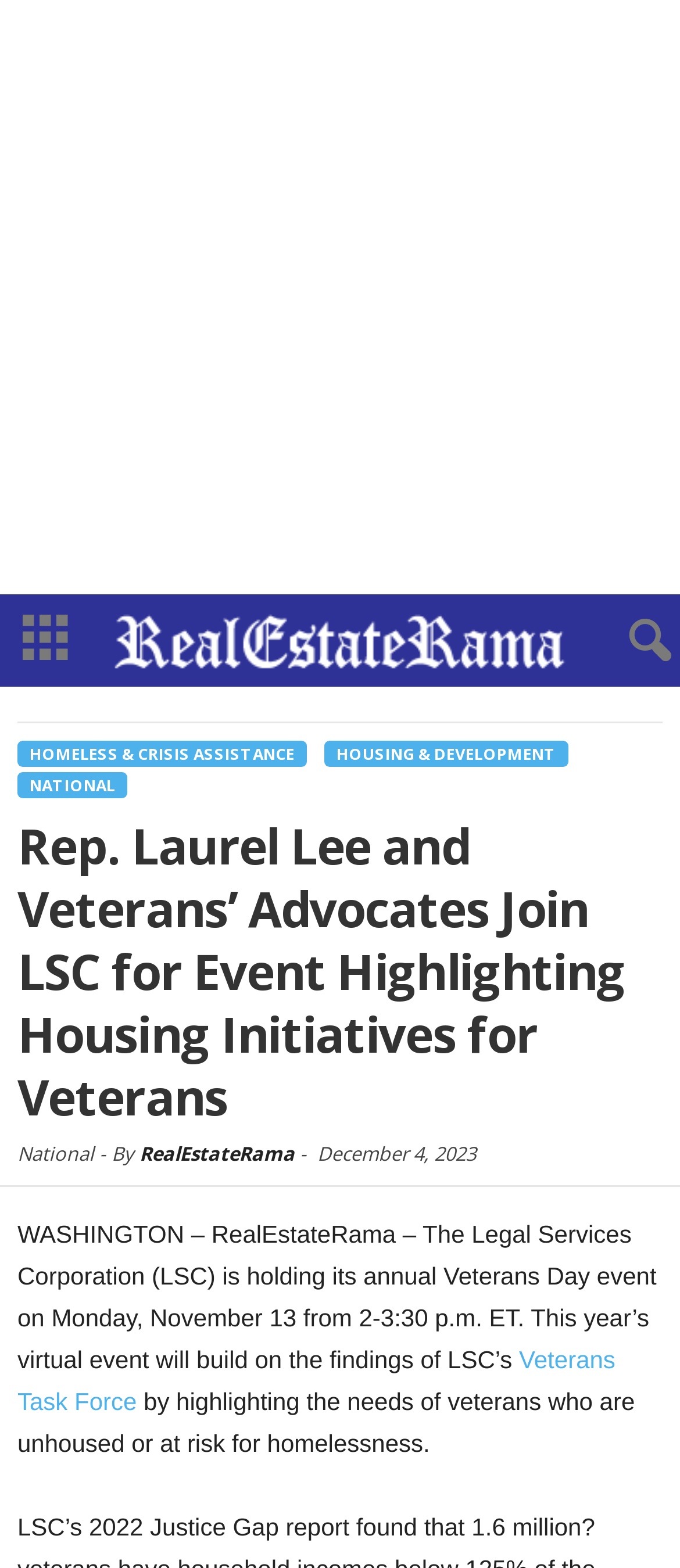Ascertain the bounding box coordinates for the UI element detailed here: "RealEstateRama". The coordinates should be provided as [left, top, right, bottom] with each value being a float between 0 and 1.

[0.205, 0.727, 0.433, 0.744]